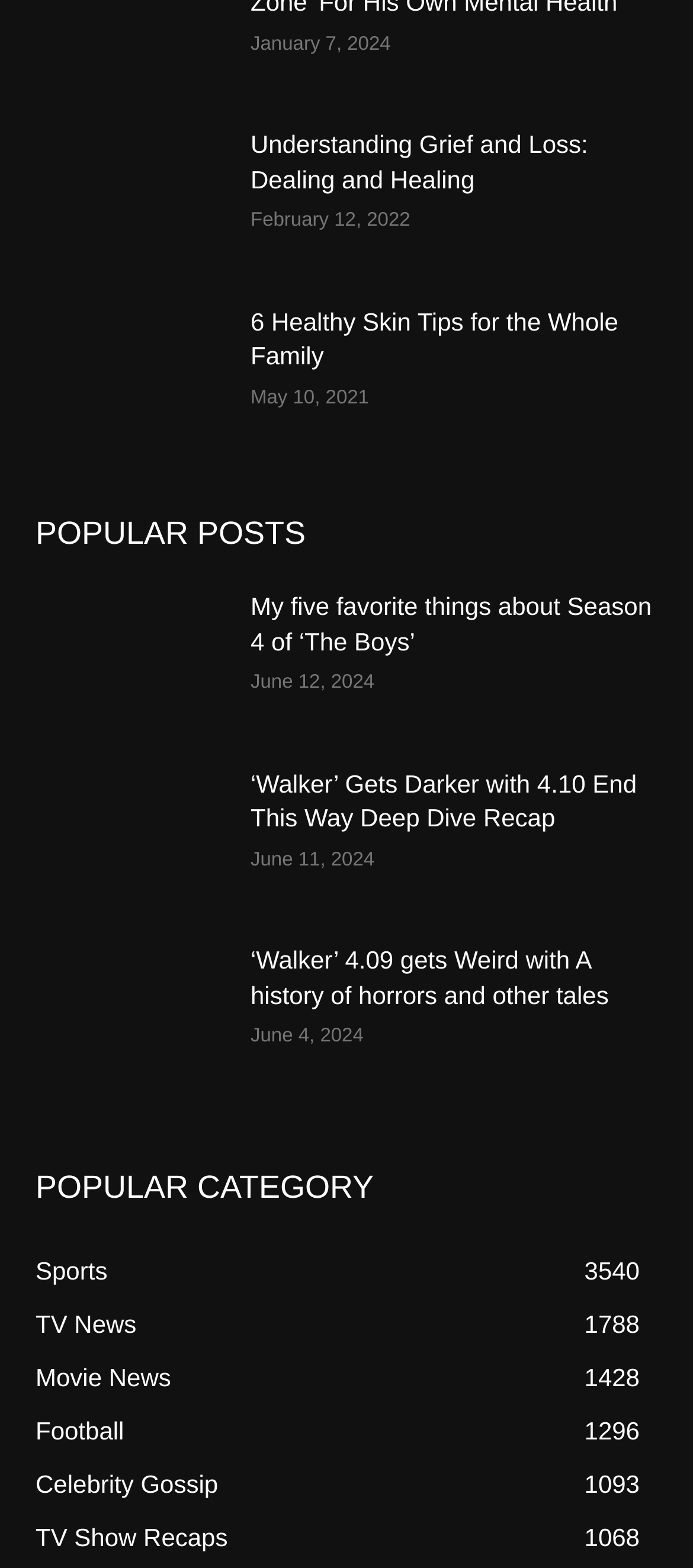Identify the bounding box coordinates for the element you need to click to achieve the following task: "View the post about 6 Healthy Skin Tips for the Whole Family". The coordinates must be four float values ranging from 0 to 1, formatted as [left, top, right, bottom].

[0.051, 0.195, 0.321, 0.278]